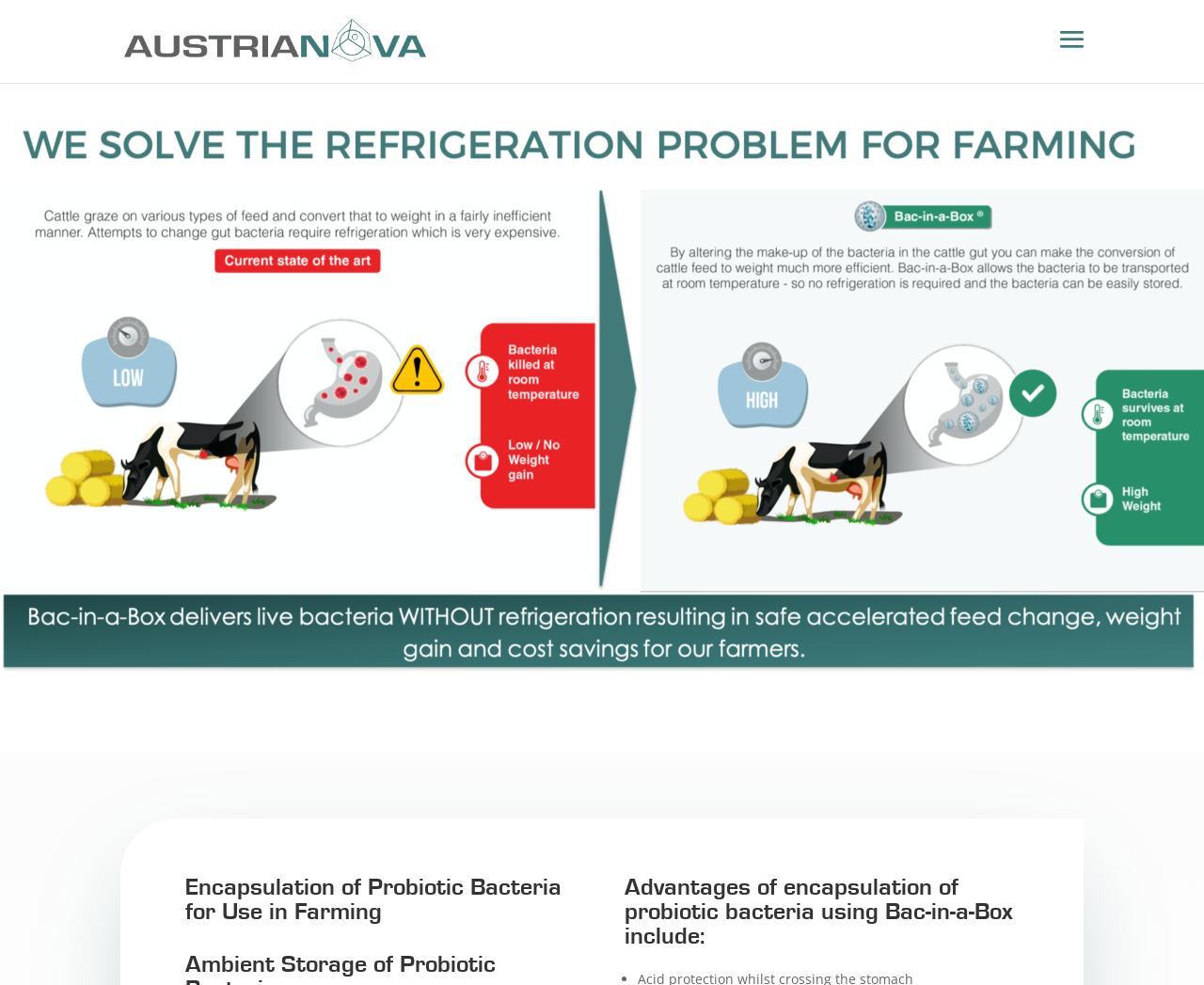Respond to the question below with a single word or phrase:
How many headings are there on the webpage?

4